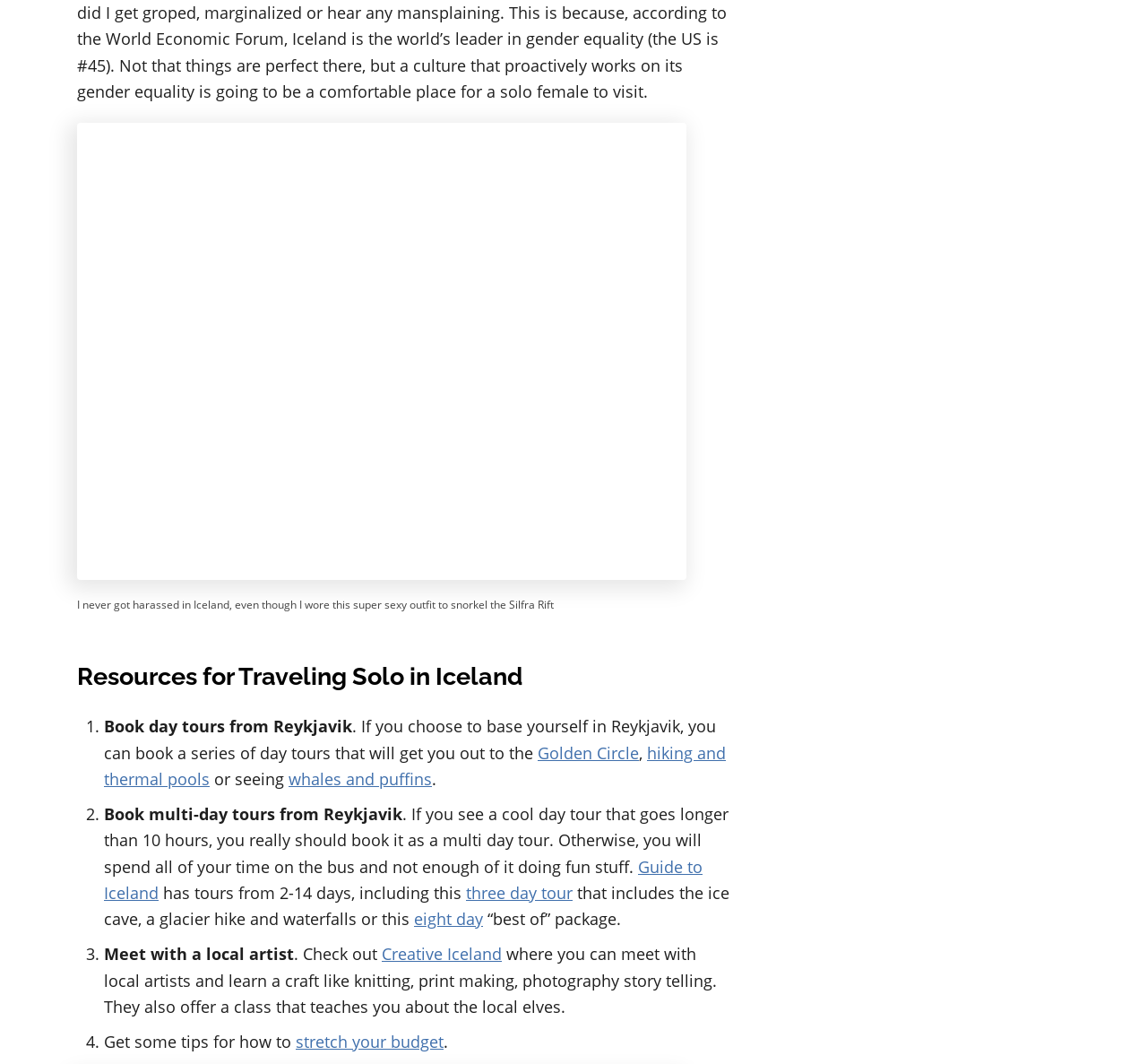Kindly determine the bounding box coordinates of the area that needs to be clicked to fulfill this instruction: "Read more about snorkeling Silfra".

[0.067, 0.115, 0.598, 0.545]